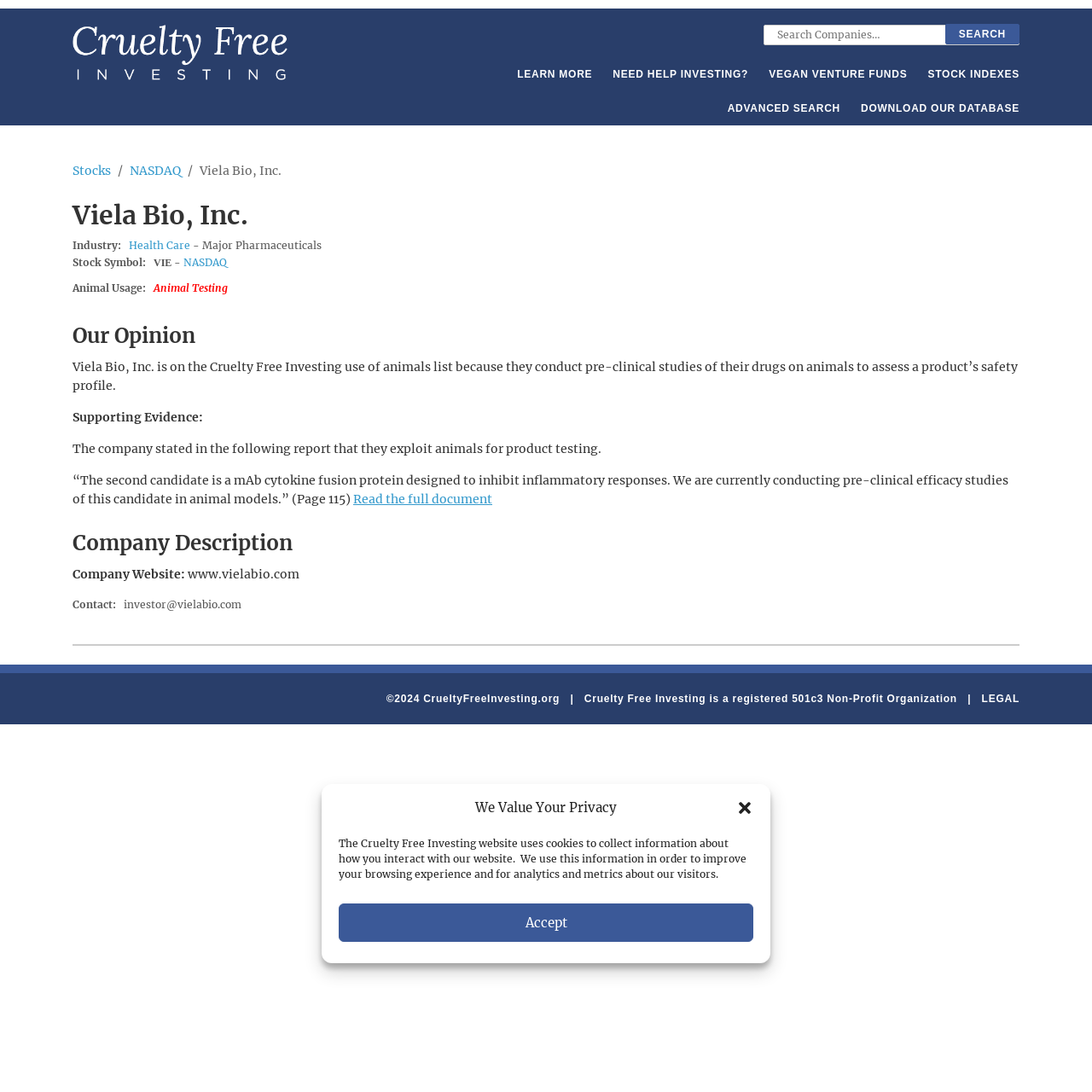Identify the bounding box coordinates for the UI element described as: "NEED HELP INVESTING?". The coordinates should be provided as four floats between 0 and 1: [left, top, right, bottom].

[0.552, 0.052, 0.695, 0.084]